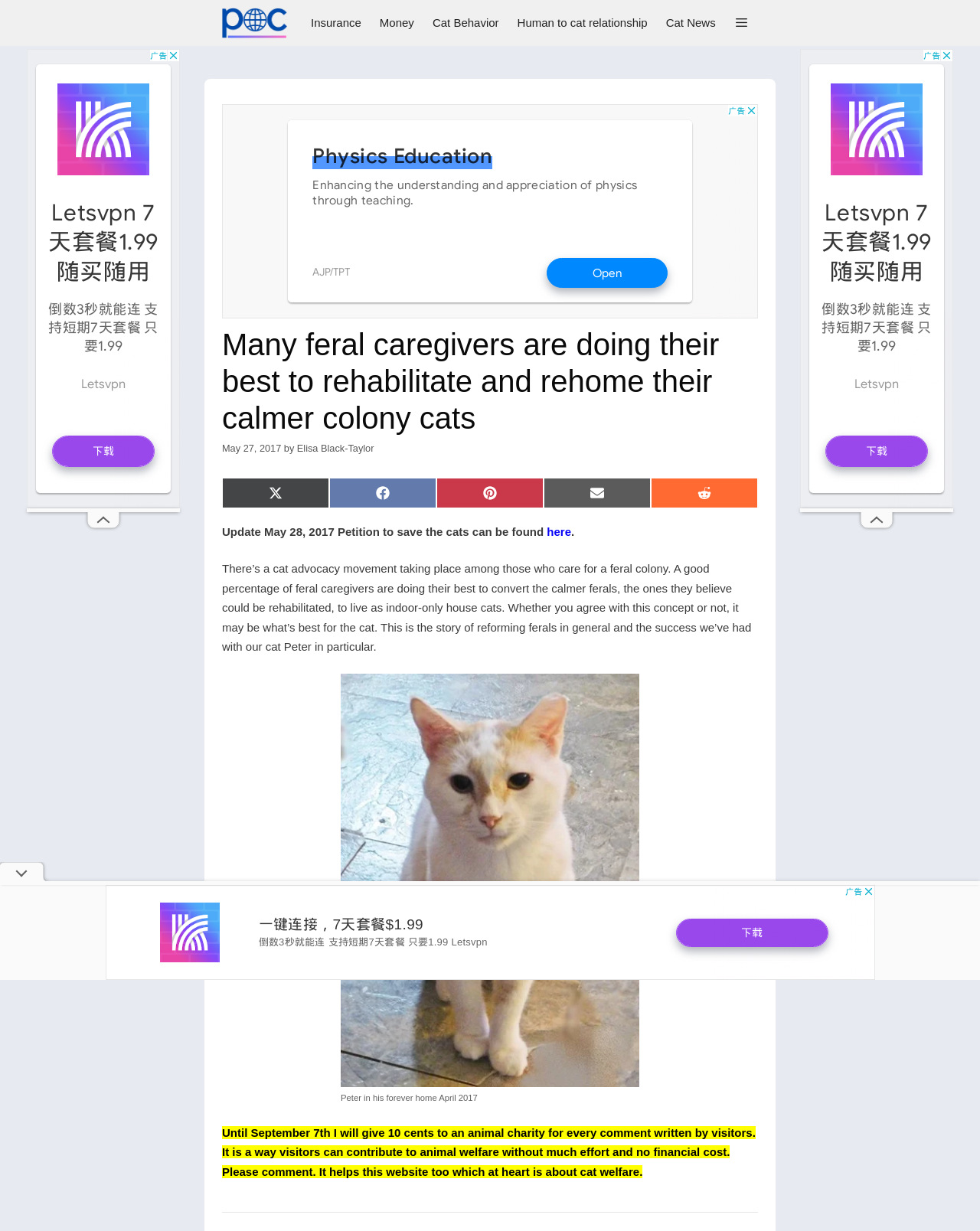Provide the bounding box coordinates of the HTML element described by the text: "Money". The coordinates should be in the format [left, top, right, bottom] with values between 0 and 1.

[0.378, 0.0, 0.432, 0.037]